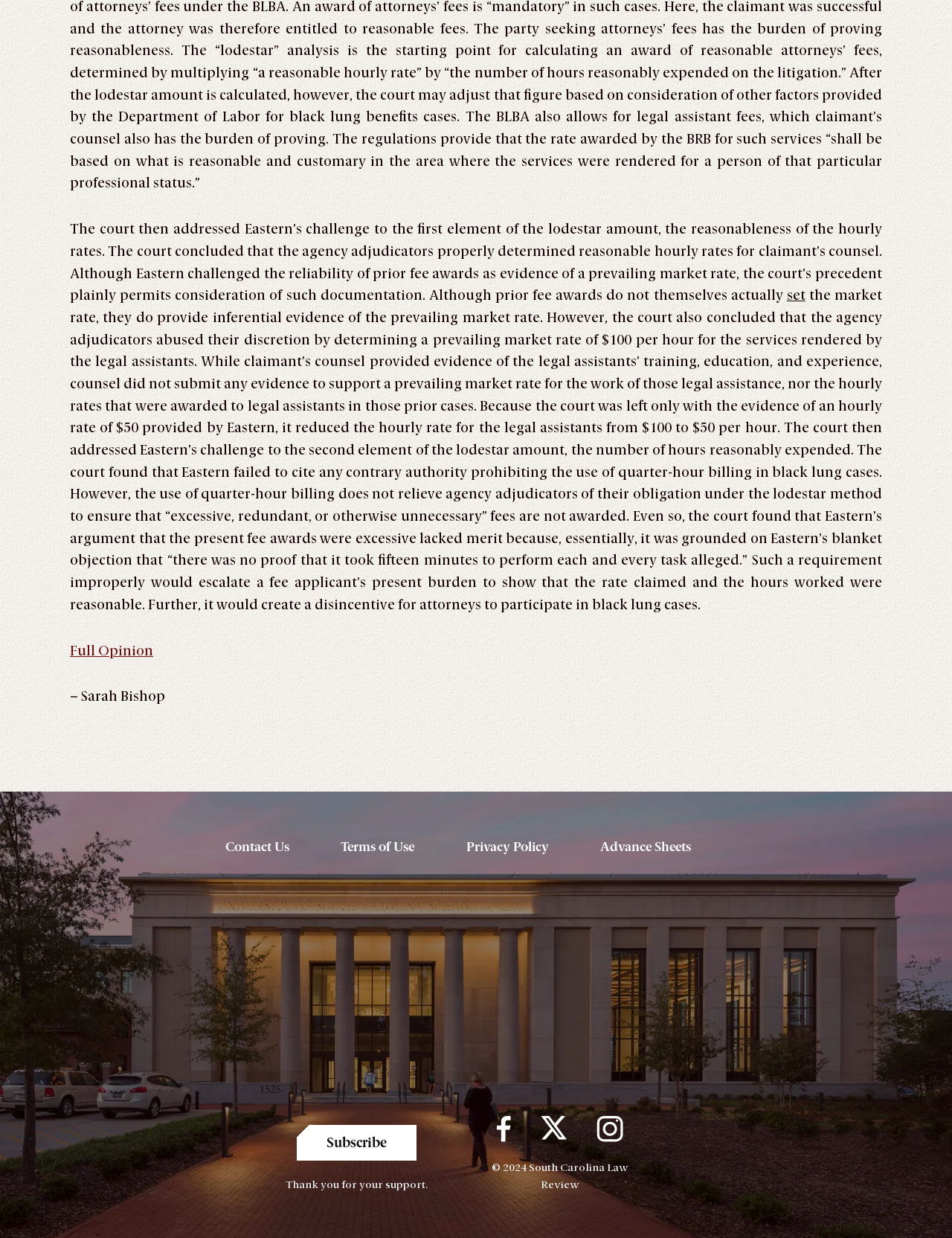Pinpoint the bounding box coordinates of the element you need to click to execute the following instruction: "Click on the 'S.C. Law Review on Facebook' link". The bounding box should be represented by four float numbers between 0 and 1, in the format [left, top, right, bottom].

[0.521, 0.898, 0.536, 0.927]